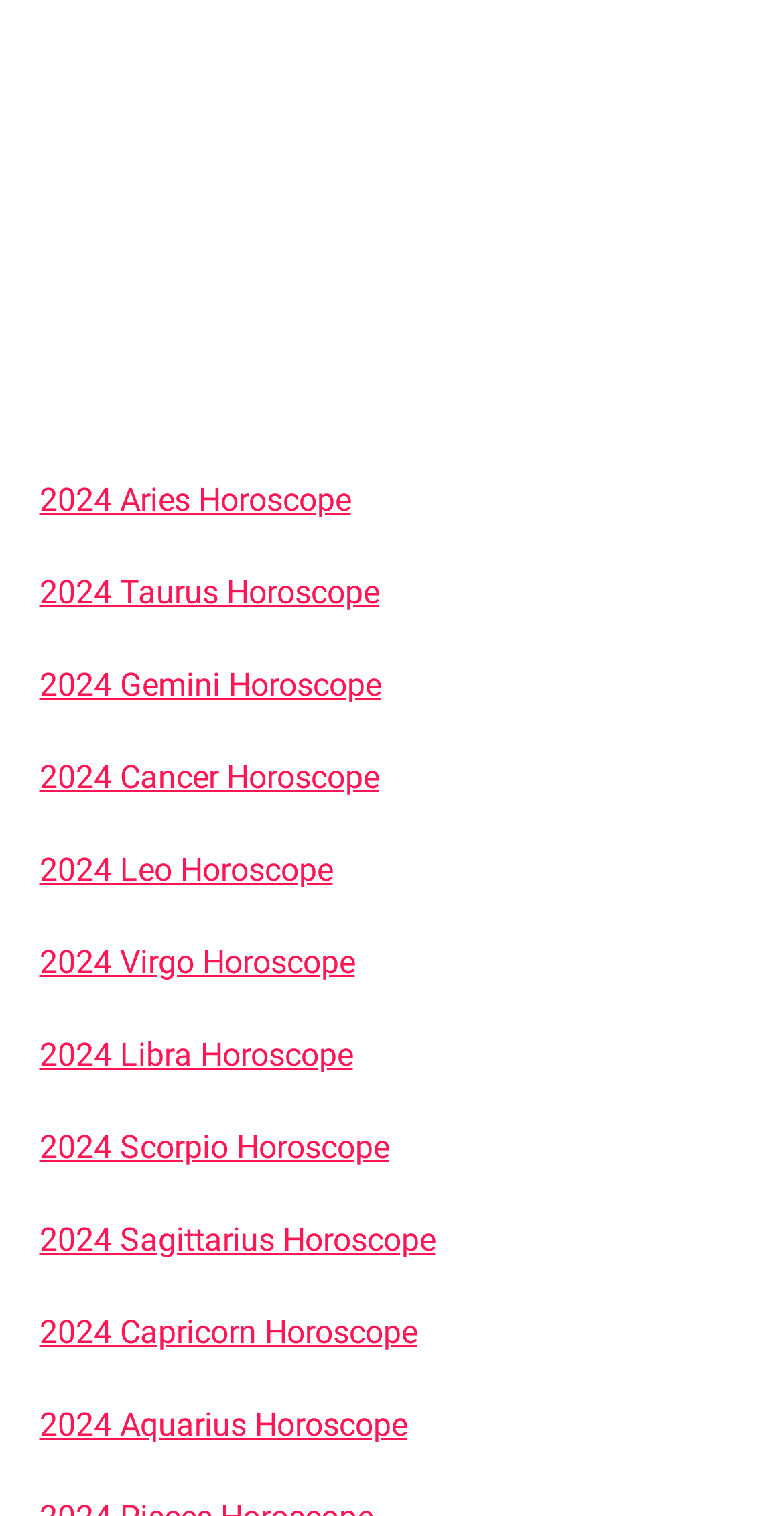Can you pinpoint the bounding box coordinates for the clickable element required for this instruction: "view 2024 Taurus Horoscope"? The coordinates should be four float numbers between 0 and 1, i.e., [left, top, right, bottom].

[0.05, 0.378, 0.483, 0.403]